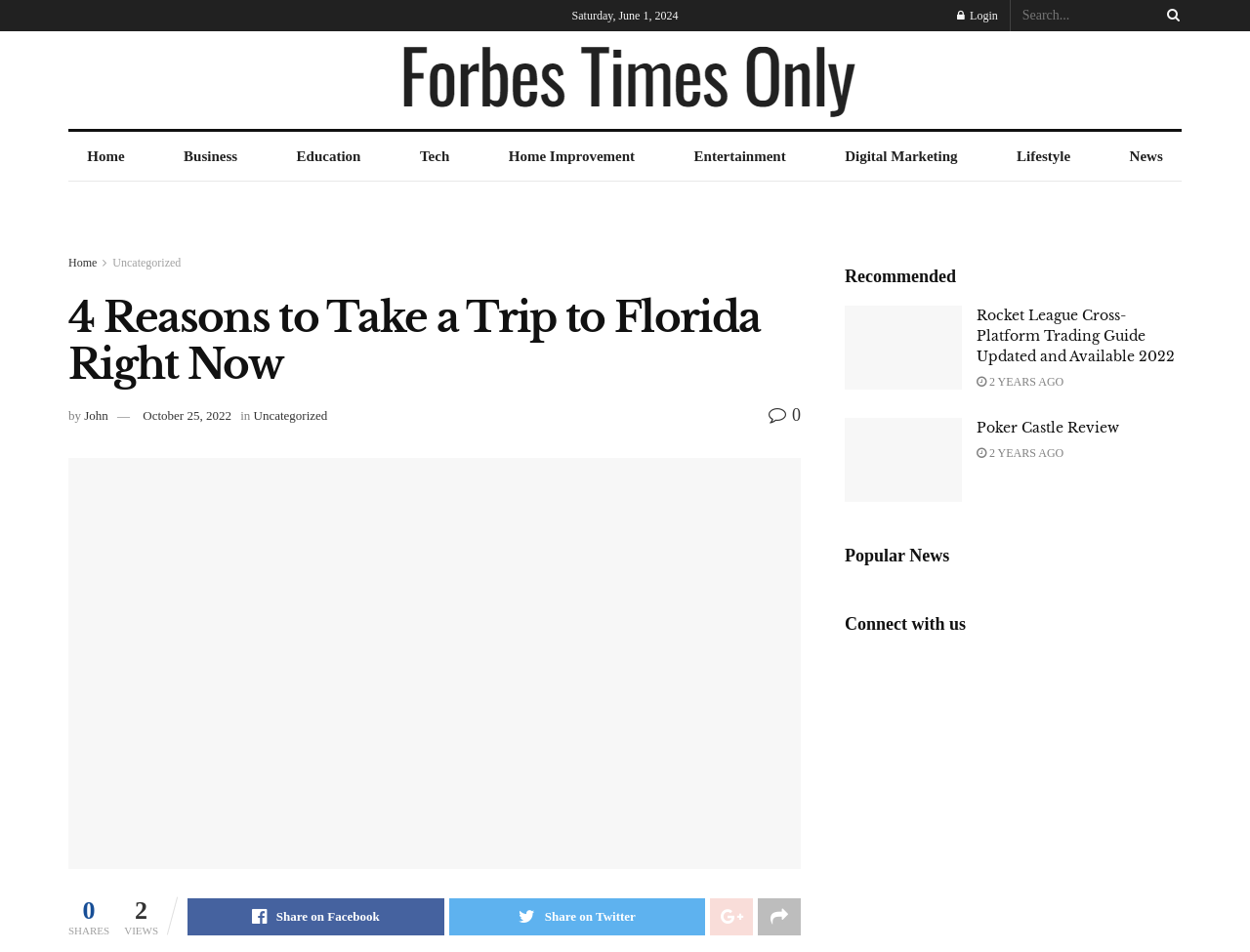Please give a succinct answer using a single word or phrase:
What is the date of the article?

October 25, 2022